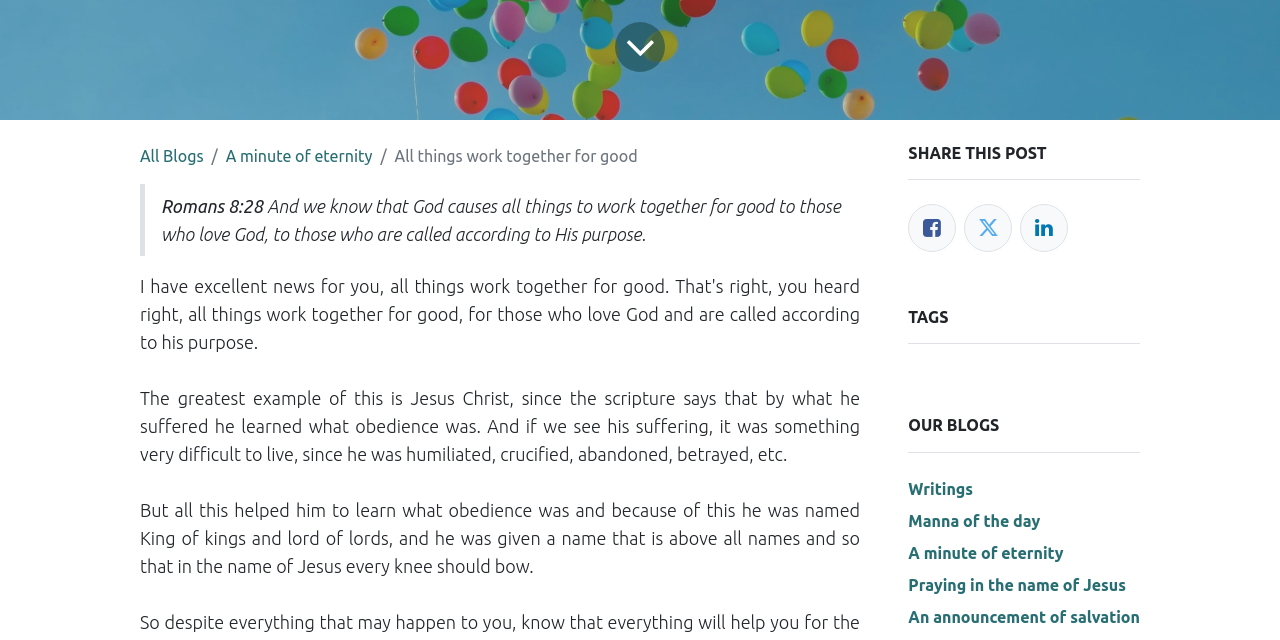Identify the bounding box coordinates for the UI element described as: "A minute of eternity". The coordinates should be provided as four floats between 0 and 1: [left, top, right, bottom].

[0.176, 0.23, 0.291, 0.258]